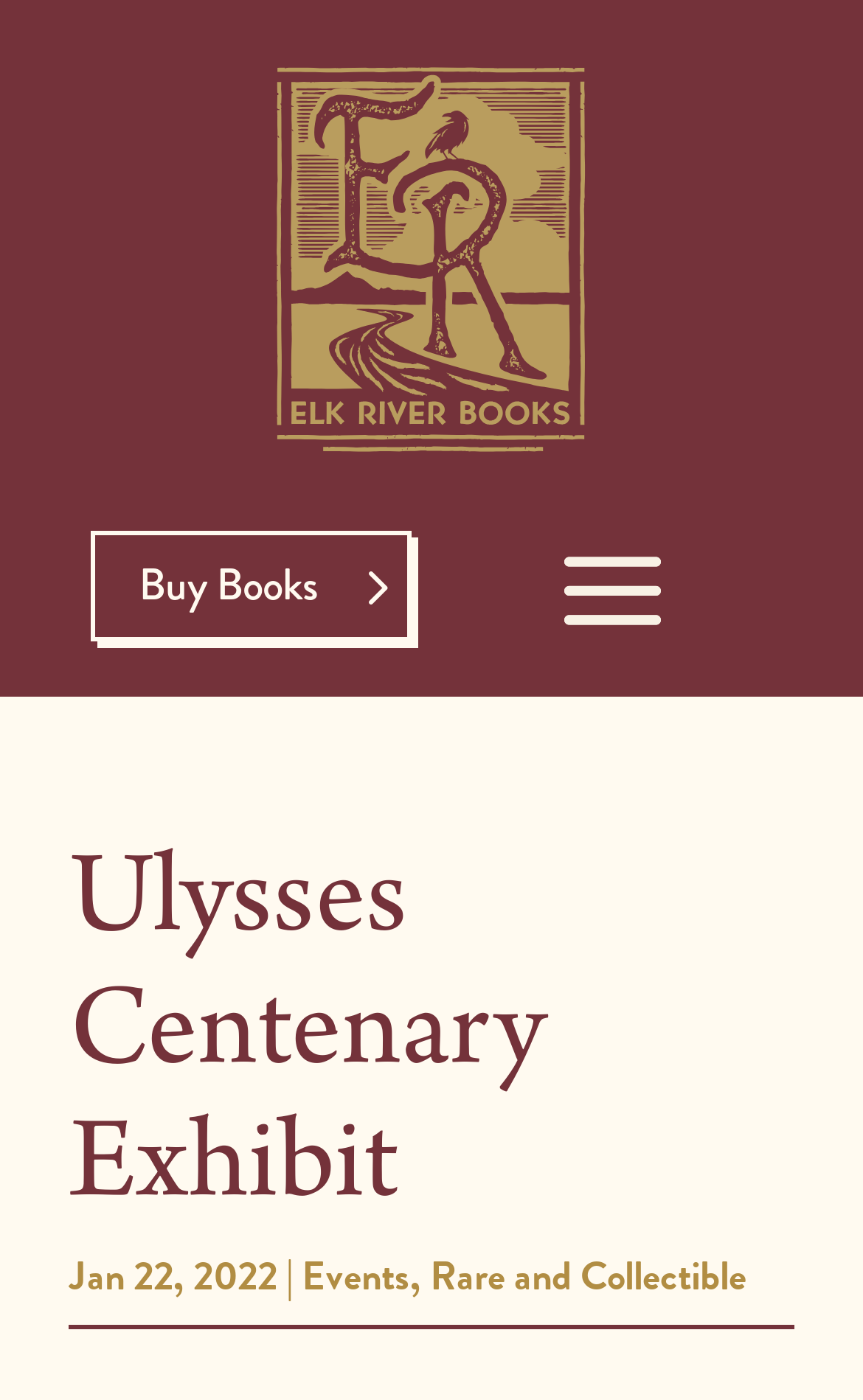Find the bounding box of the UI element described as: "Events". The bounding box coordinates should be given as four float values between 0 and 1, i.e., [left, top, right, bottom].

[0.349, 0.889, 0.475, 0.932]